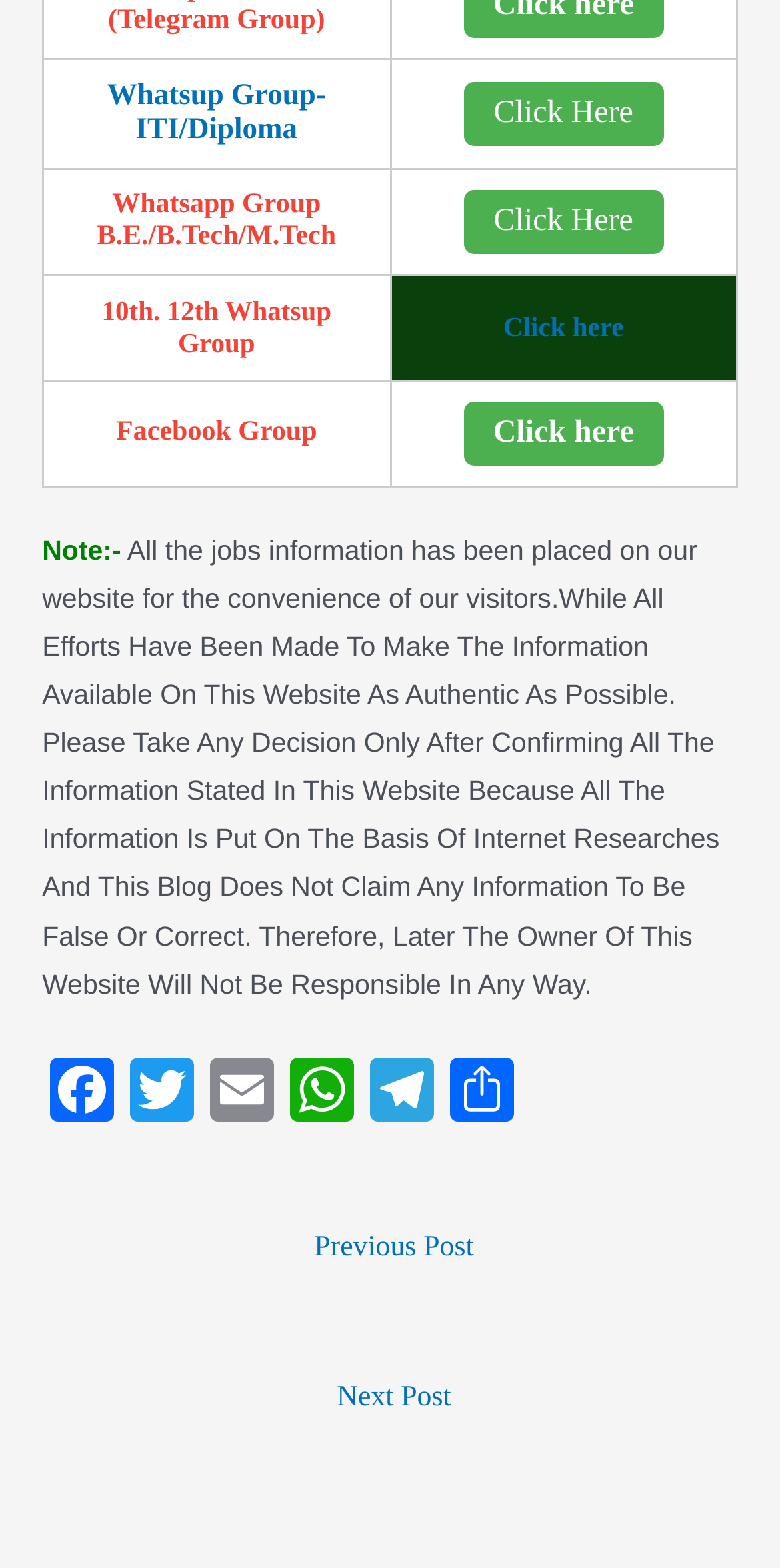What are the two navigation options at the bottom of the webpage?
Look at the image and respond to the question as thoroughly as possible.

The webpage has a navigation element at the bottom with two links, 'Previous Post' and 'Next Post', which are used to navigate between posts or articles.